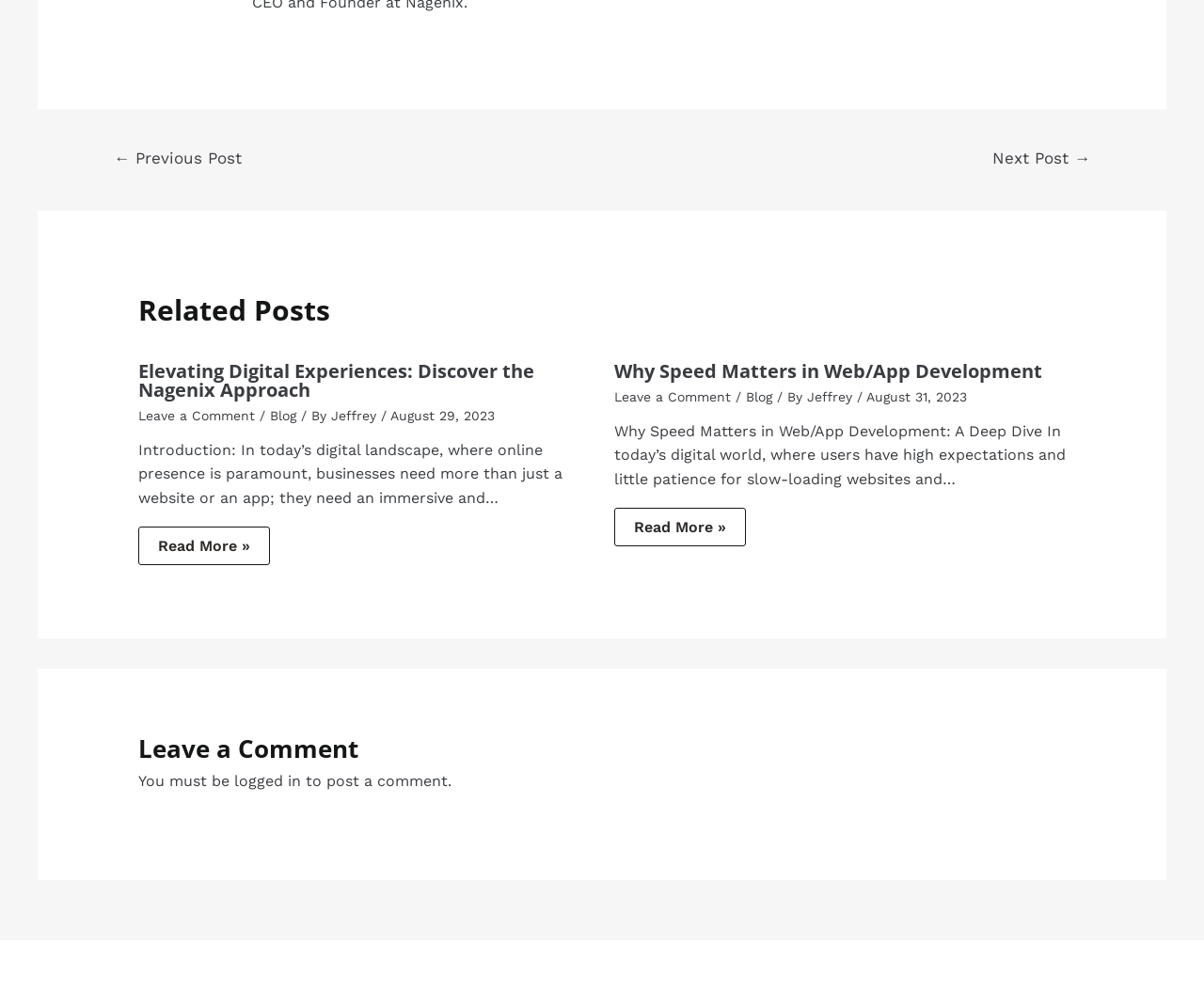How many related posts are there?
Based on the image, answer the question in a detailed manner.

I counted the number of article elements under the 'Related Posts' heading element with ID 219, and found two article elements with IDs 220 and 221.